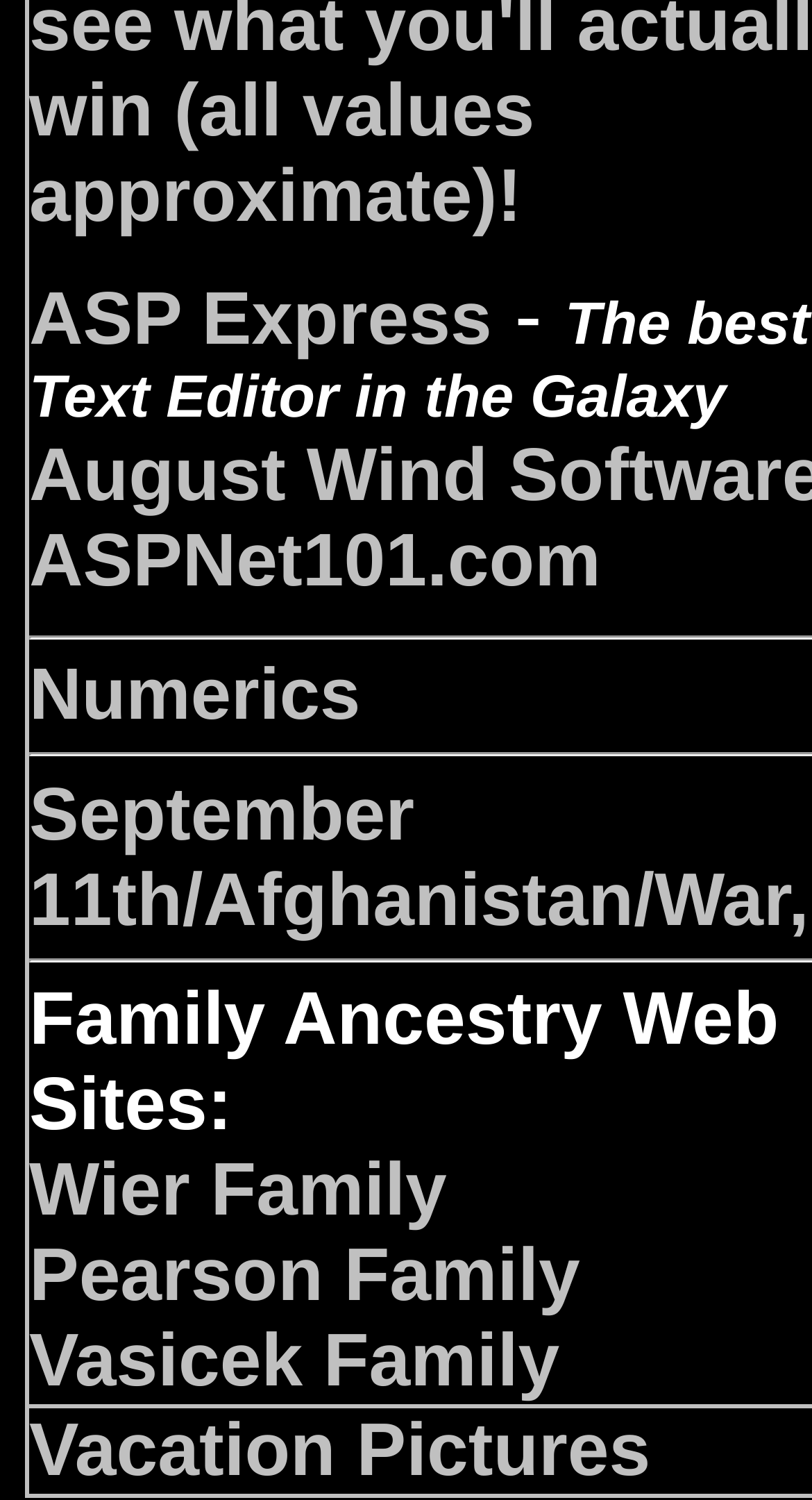Please respond in a single word or phrase: 
What is the theme of the web sites listed?

Family and vacation